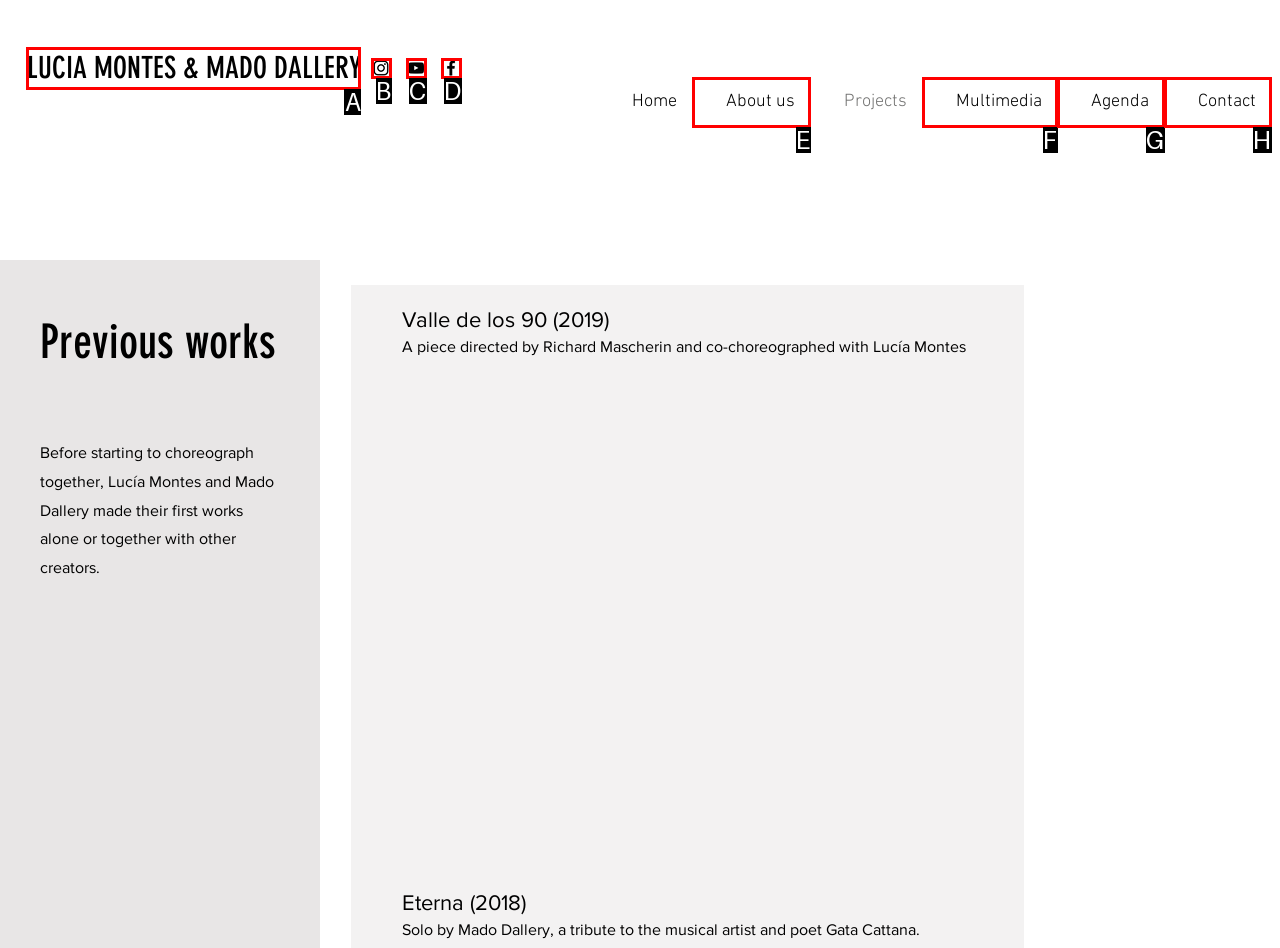What option should you select to complete this task: Read legal notice? Indicate your answer by providing the letter only.

None